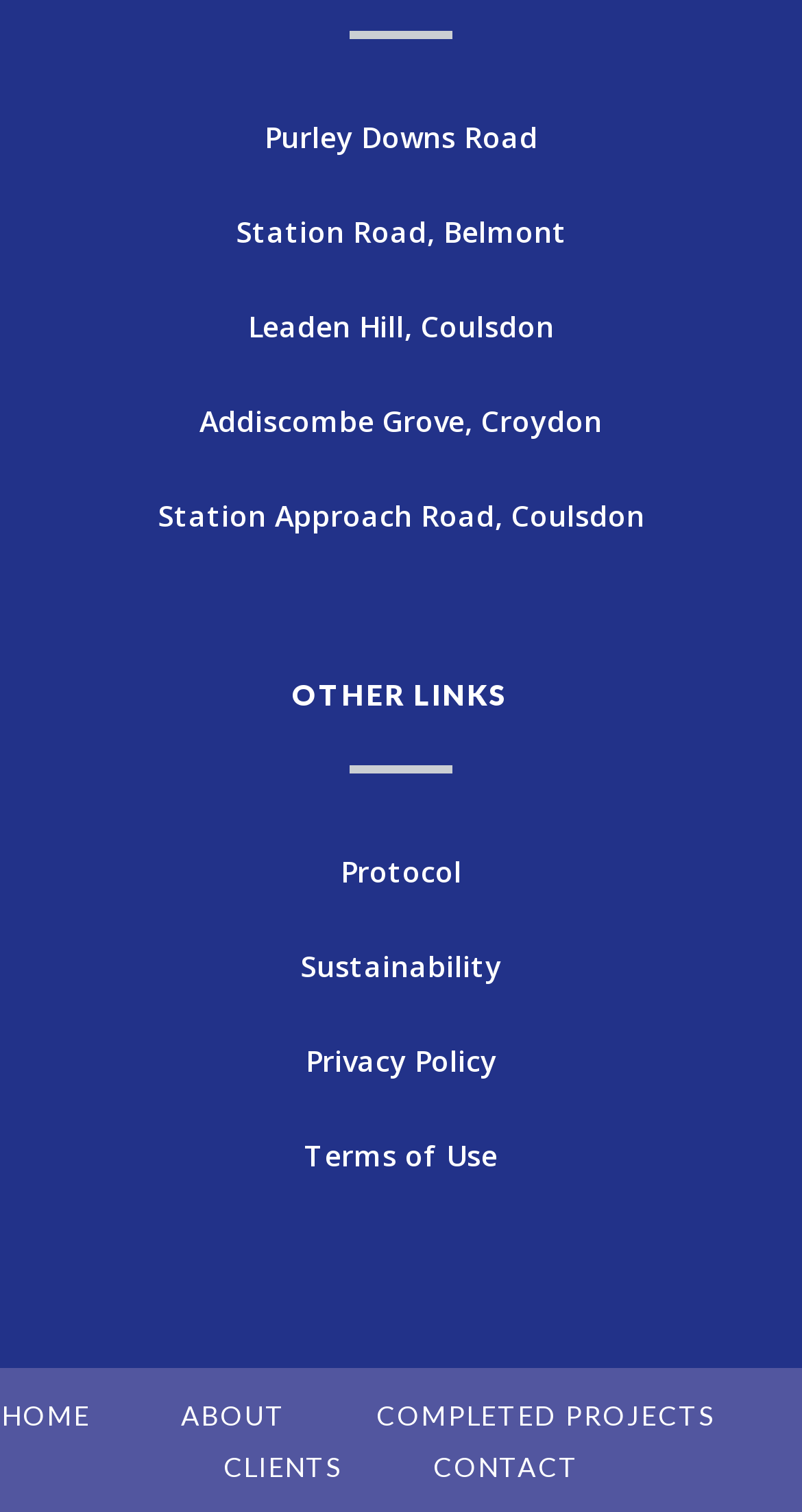Please find the bounding box coordinates of the section that needs to be clicked to achieve this instruction: "Visit the website of The Fussy Librarian".

None